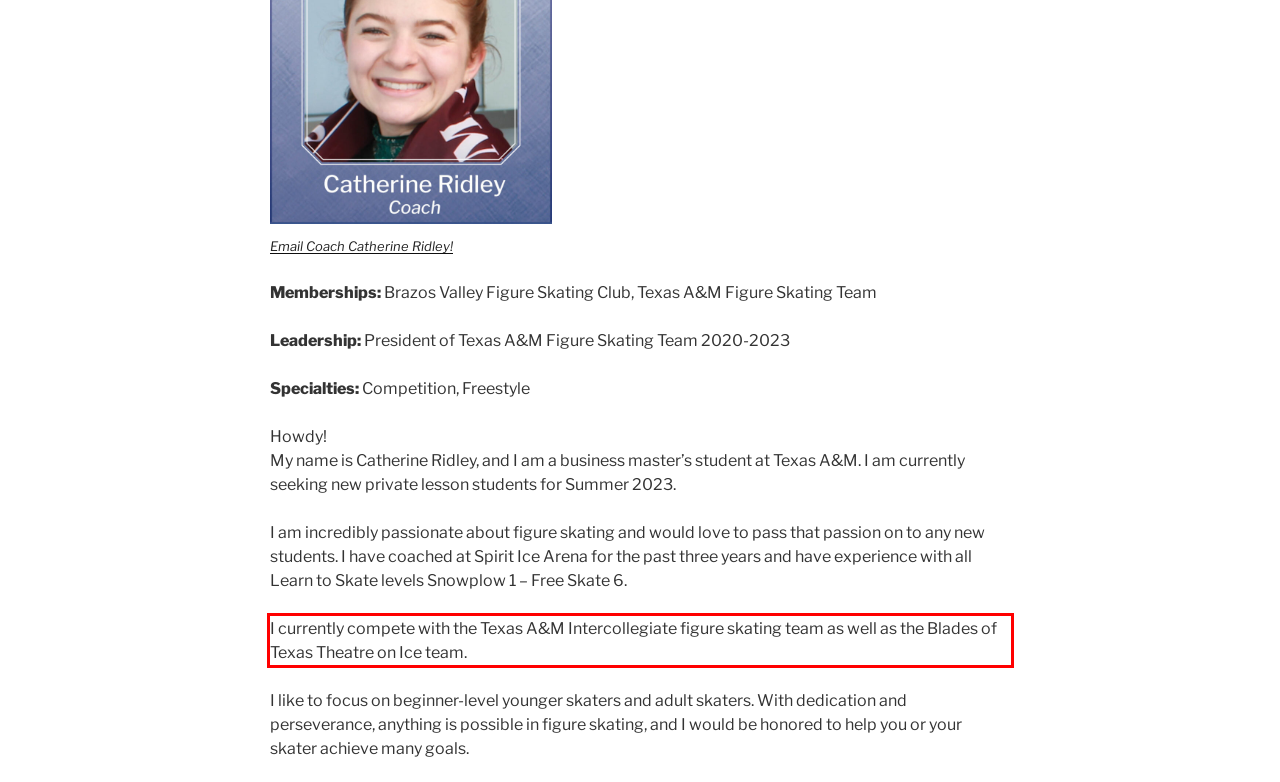Observe the screenshot of the webpage, locate the red bounding box, and extract the text content within it.

I currently compete with the Texas A&M Intercollegiate figure skating team as well as the Blades of Texas Theatre on Ice team.